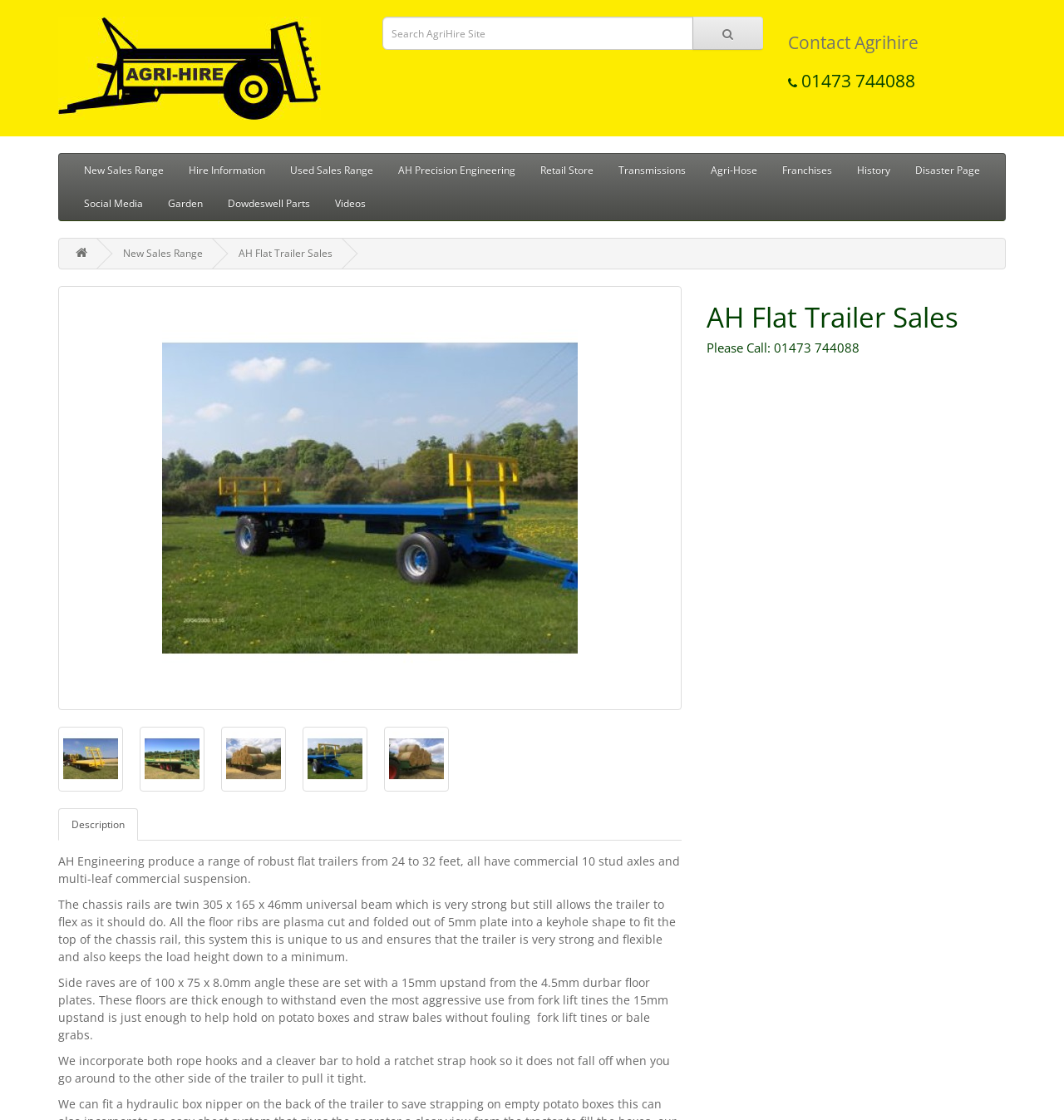Please mark the clickable region by giving the bounding box coordinates needed to complete this instruction: "Visit New Sales Range".

[0.067, 0.137, 0.166, 0.167]